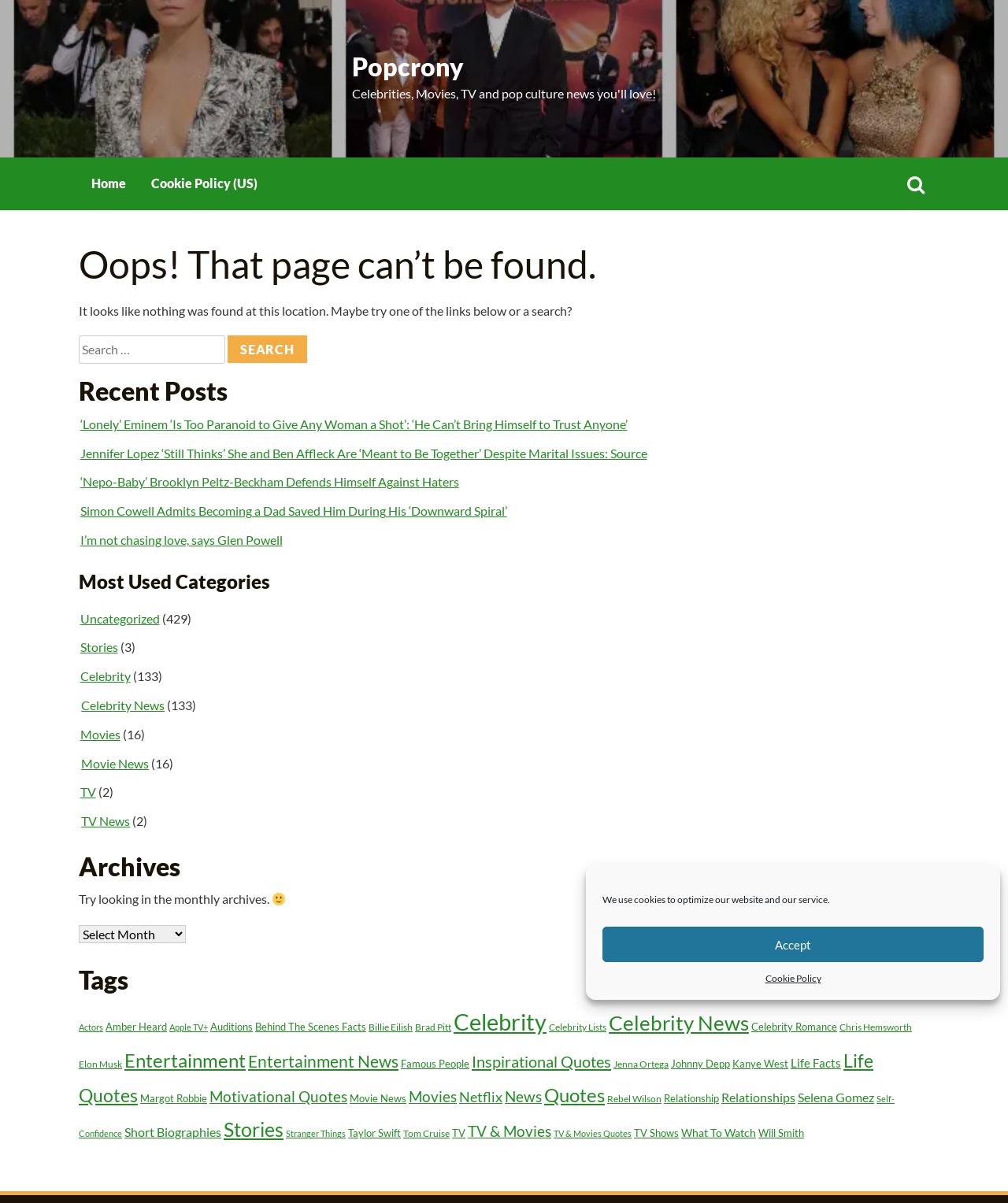Please identify the bounding box coordinates of the area that needs to be clicked to fulfill the following instruction: "View Archives."

[0.078, 0.769, 0.184, 0.784]